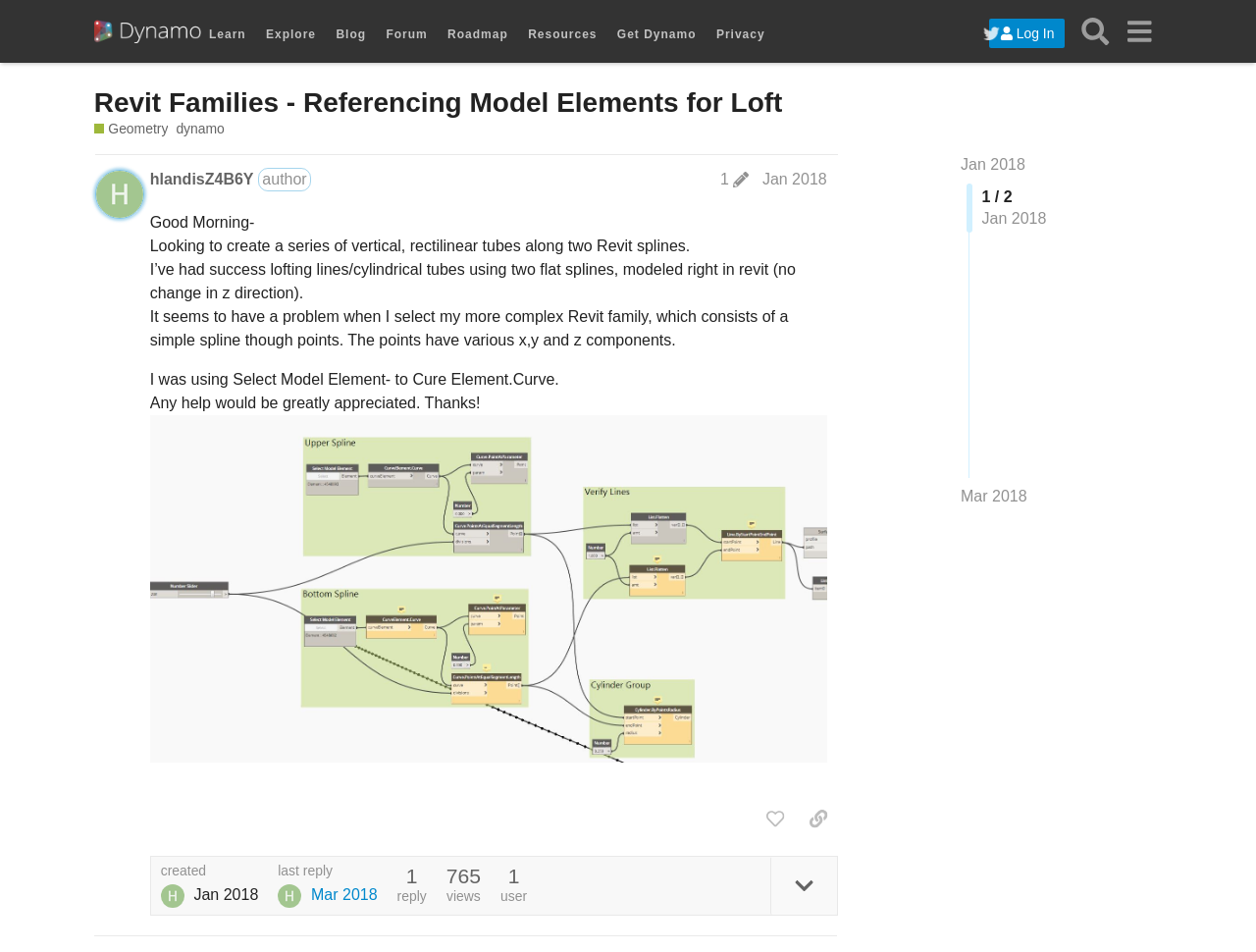Please determine the bounding box coordinates for the element that should be clicked to follow these instructions: "Log in to the system".

[0.787, 0.019, 0.848, 0.05]